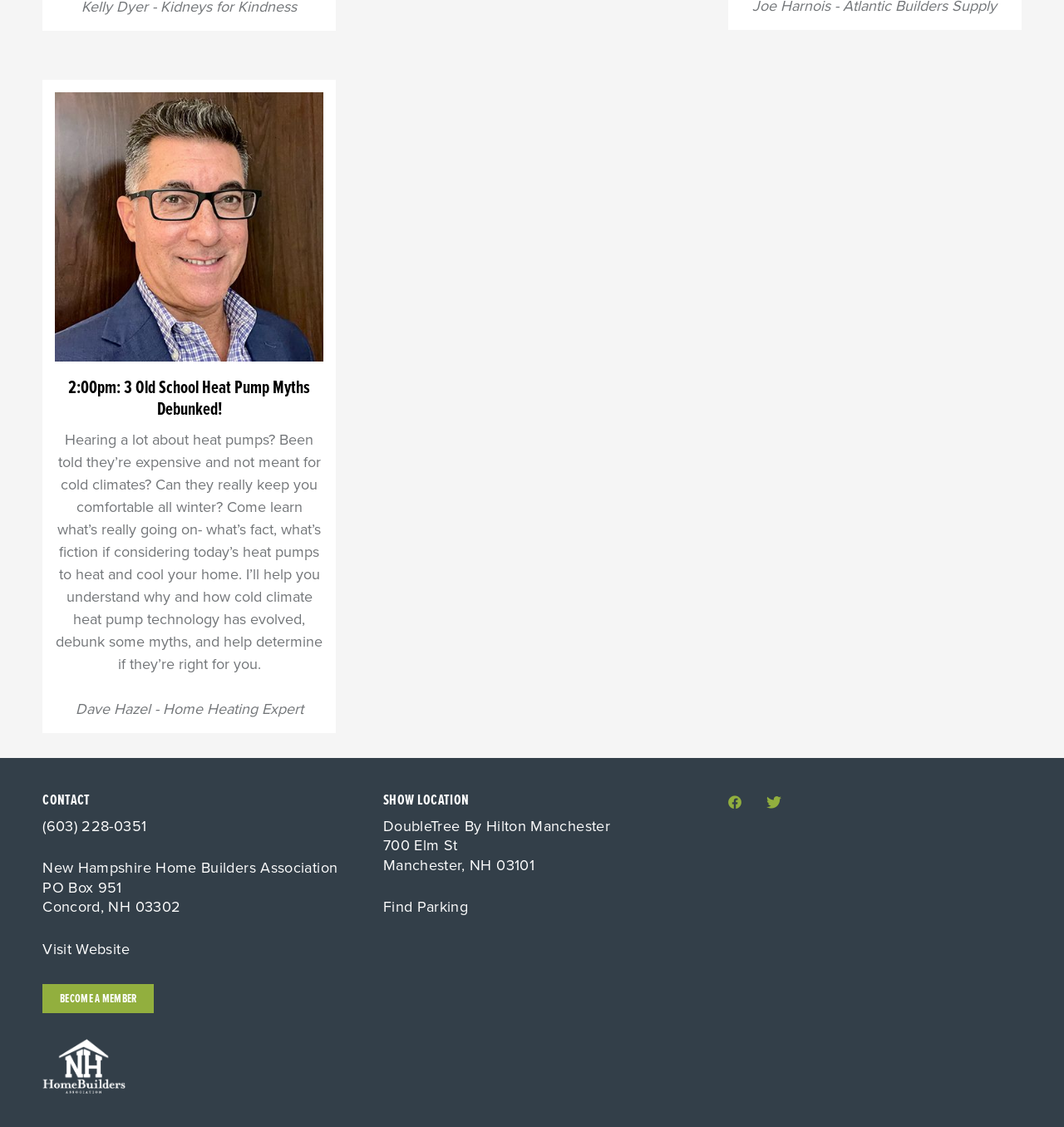Determine the bounding box coordinates of the clickable element to achieve the following action: 'Check the facebook link'. Provide the coordinates as four float values between 0 and 1, formatted as [left, top, right, bottom].

[0.68, 0.702, 0.701, 0.722]